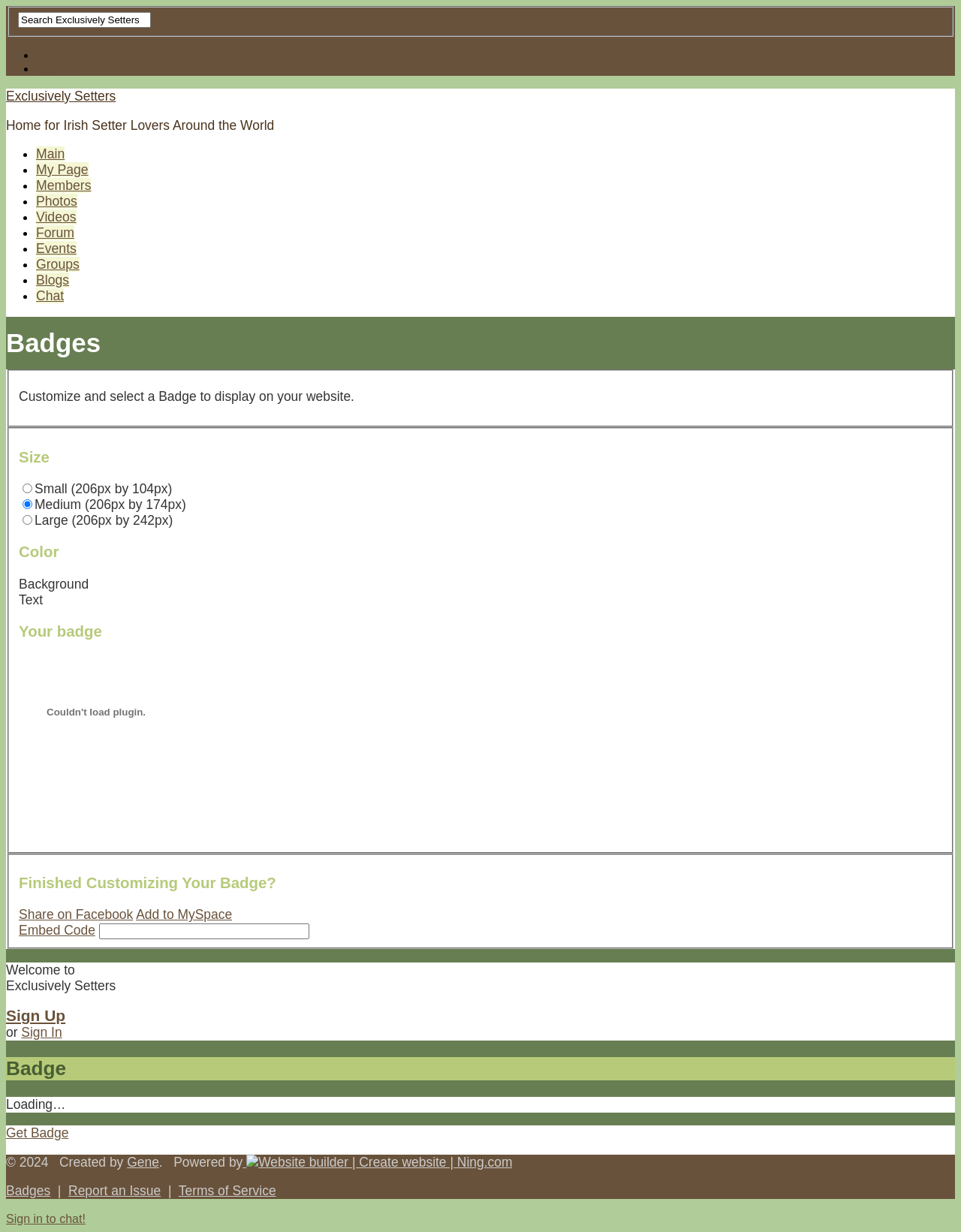What is the default badge size?
Provide a concise answer using a single word or phrase based on the image.

Medium